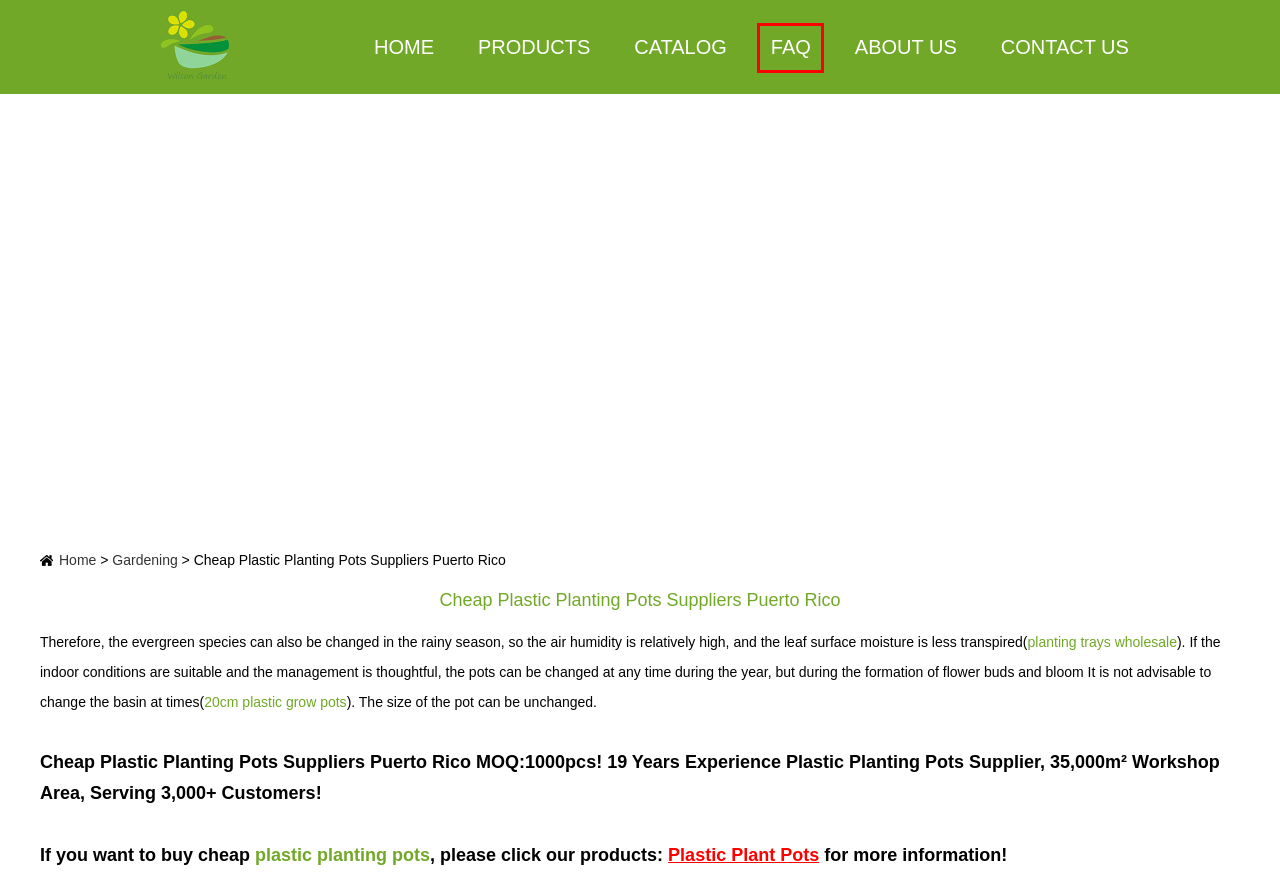Look at the screenshot of a webpage where a red bounding box surrounds a UI element. Your task is to select the best-matching webpage description for the new webpage after you click the element within the bounding box. The available options are:
A. FAQ - Wilson Garden
B. catalog - Wilson Garden
C. Contact Us - Wilson Garden
D. Nursery Pots - Plastic Plant Pots - Wilson Garden
E. Plastic Nursery Pots | Plug Trays - Wilson Garden
F. About Us - Wilson Garden
G. Plastic Planter | Smart Pots - Wilson Garden
H. Seedling Trays Wholesale - Wilson Garden

A